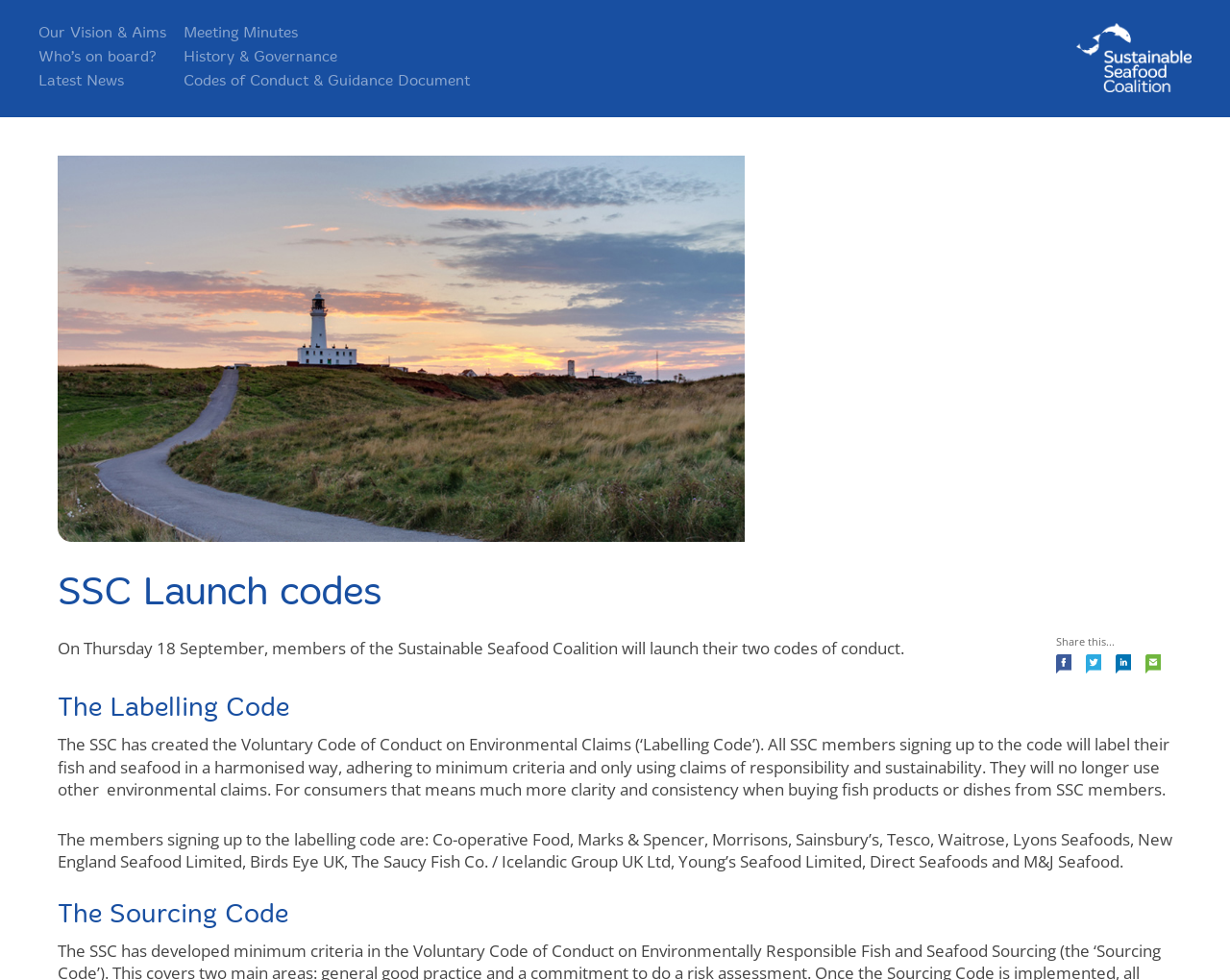Please identify the bounding box coordinates for the region that you need to click to follow this instruction: "Click on 'Latest News'".

[0.031, 0.075, 0.101, 0.093]